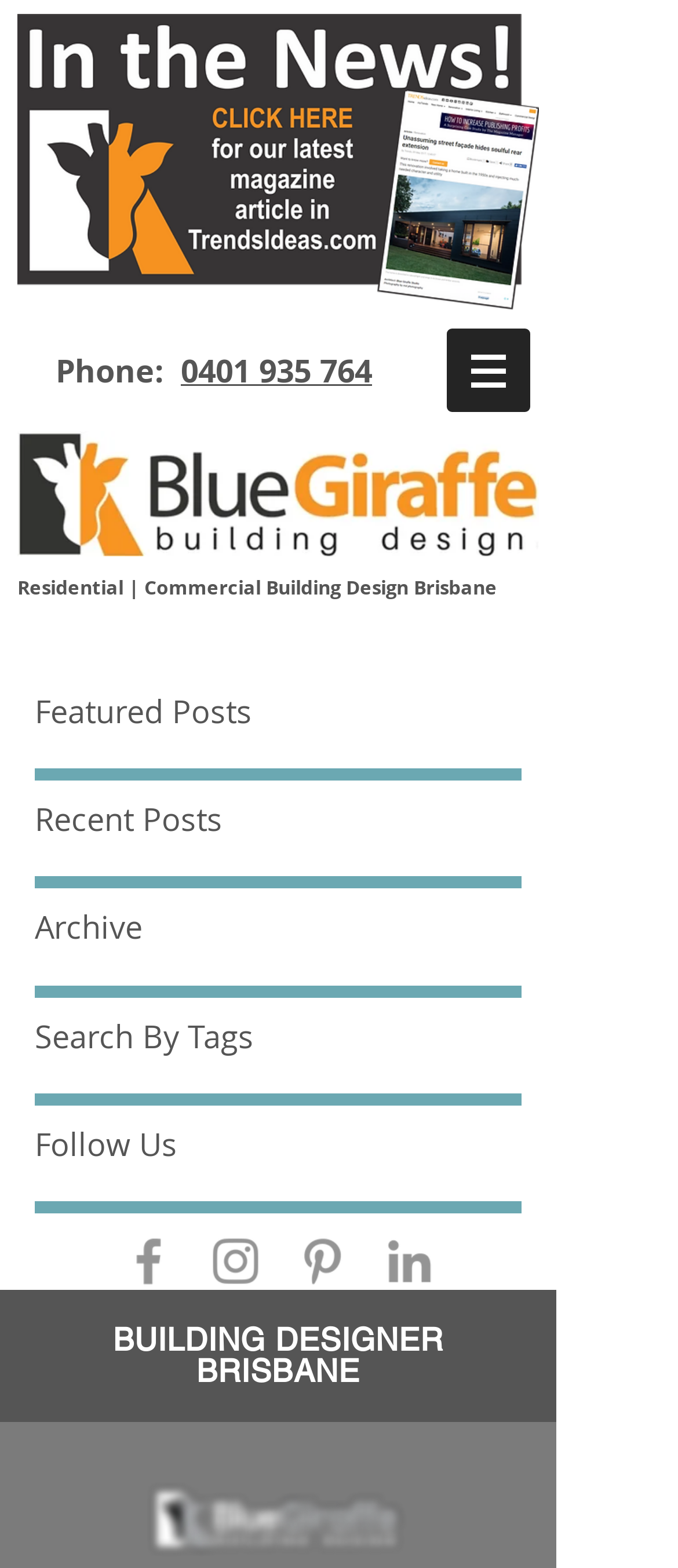Identify the bounding box of the HTML element described here: "aria-label="Instagram"". Provide the coordinates as four float numbers between 0 and 1: [left, top, right, bottom].

[0.303, 0.785, 0.392, 0.824]